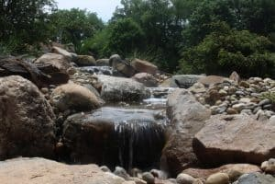Provide a short answer using a single word or phrase for the following question: 
What was replaced by the patio stream and waterfall?

A small pond